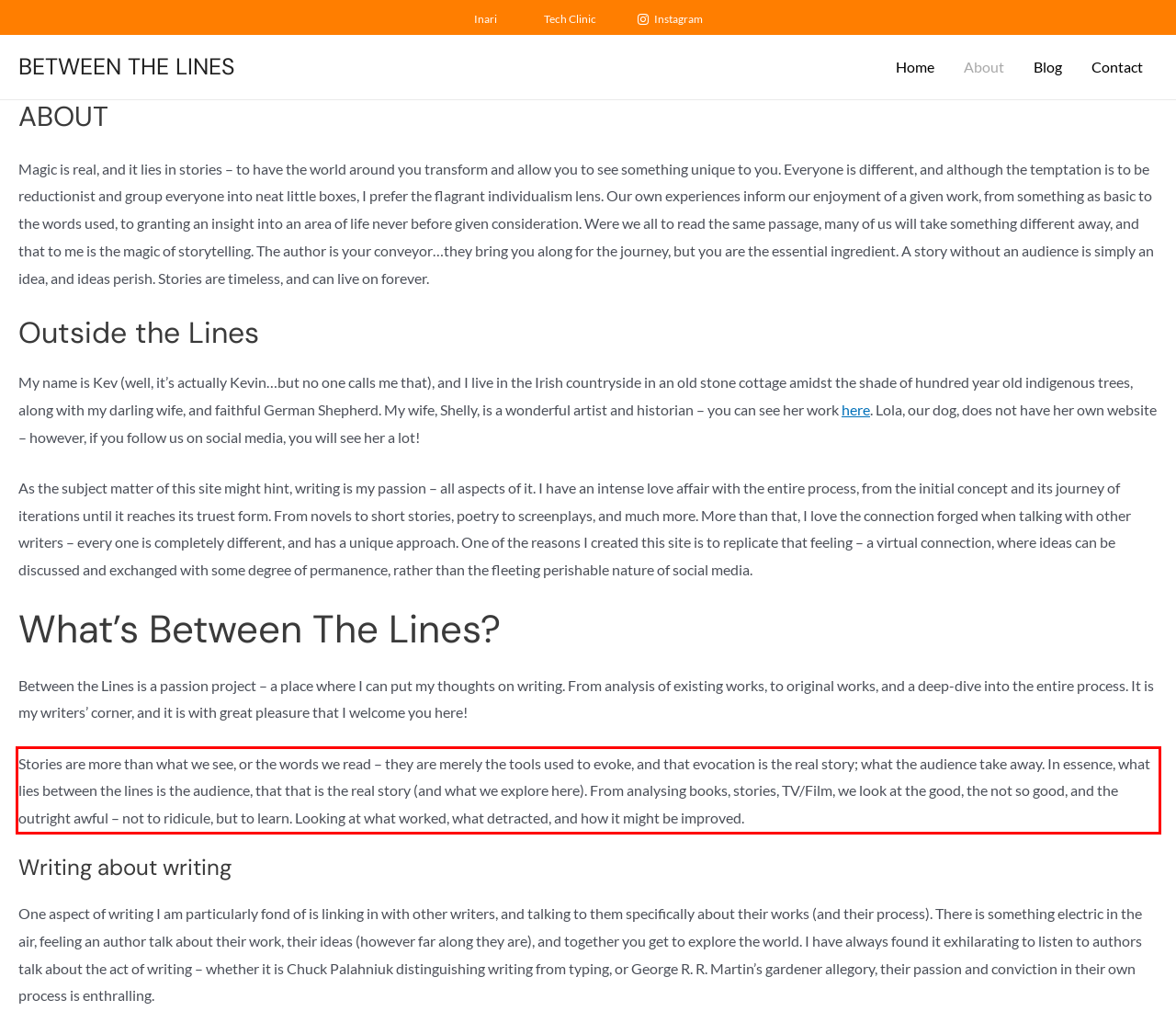Review the webpage screenshot provided, and perform OCR to extract the text from the red bounding box.

Stories are more than what we see, or the words we read – they are merely the tools used to evoke, and that evocation is the real story; what the audience take away. In essence, what lies between the lines is the audience, that that is the real story (and what we explore here). From analysing books, stories, TV/Film, we look at the good, the not so good, and the outright awful – not to ridicule, but to learn. Looking at what worked, what detracted, and how it might be improved.